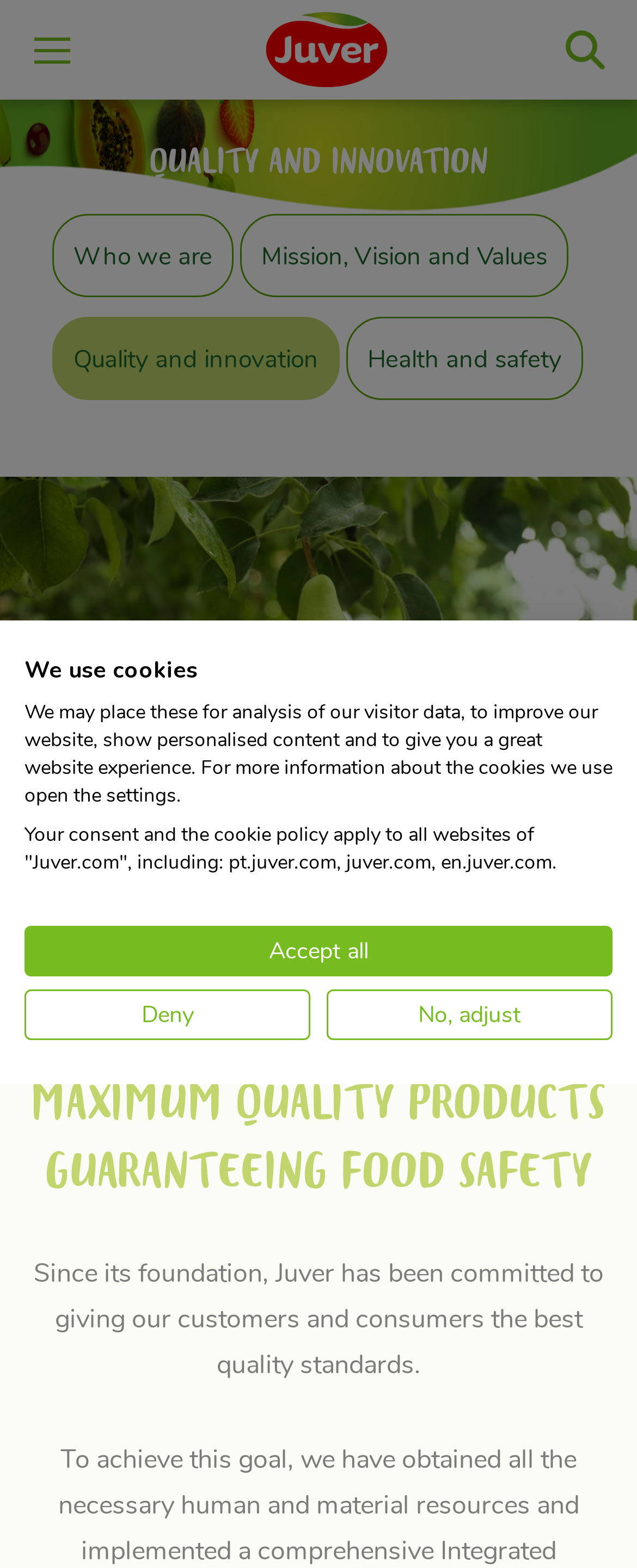Find the bounding box coordinates of the element I should click to carry out the following instruction: "Read about quality control".

[0.038, 0.629, 0.962, 0.679]